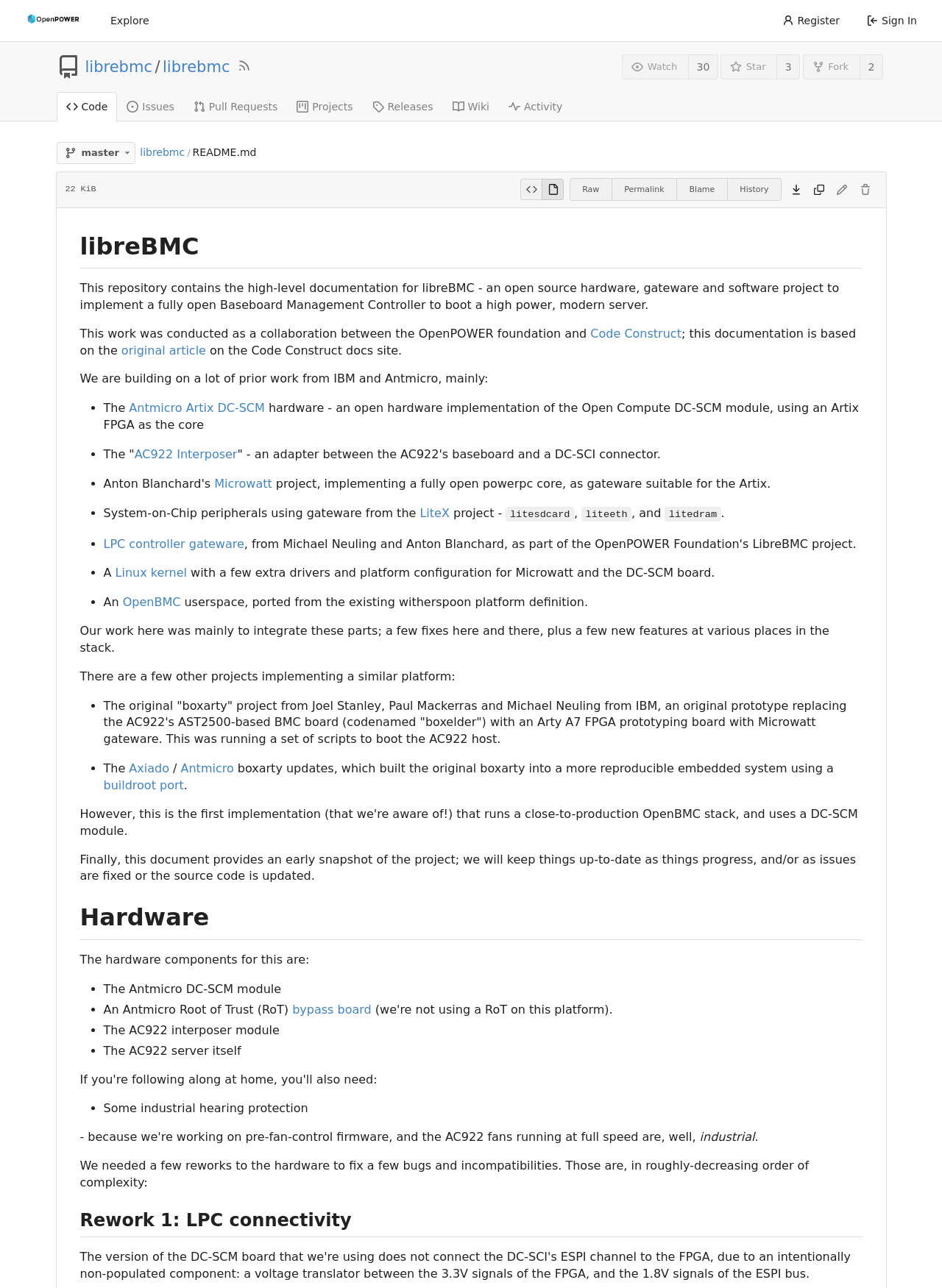Identify the bounding box coordinates of the section that should be clicked to achieve the task described: "Click on the 'View Source' link".

[0.553, 0.139, 0.575, 0.156]